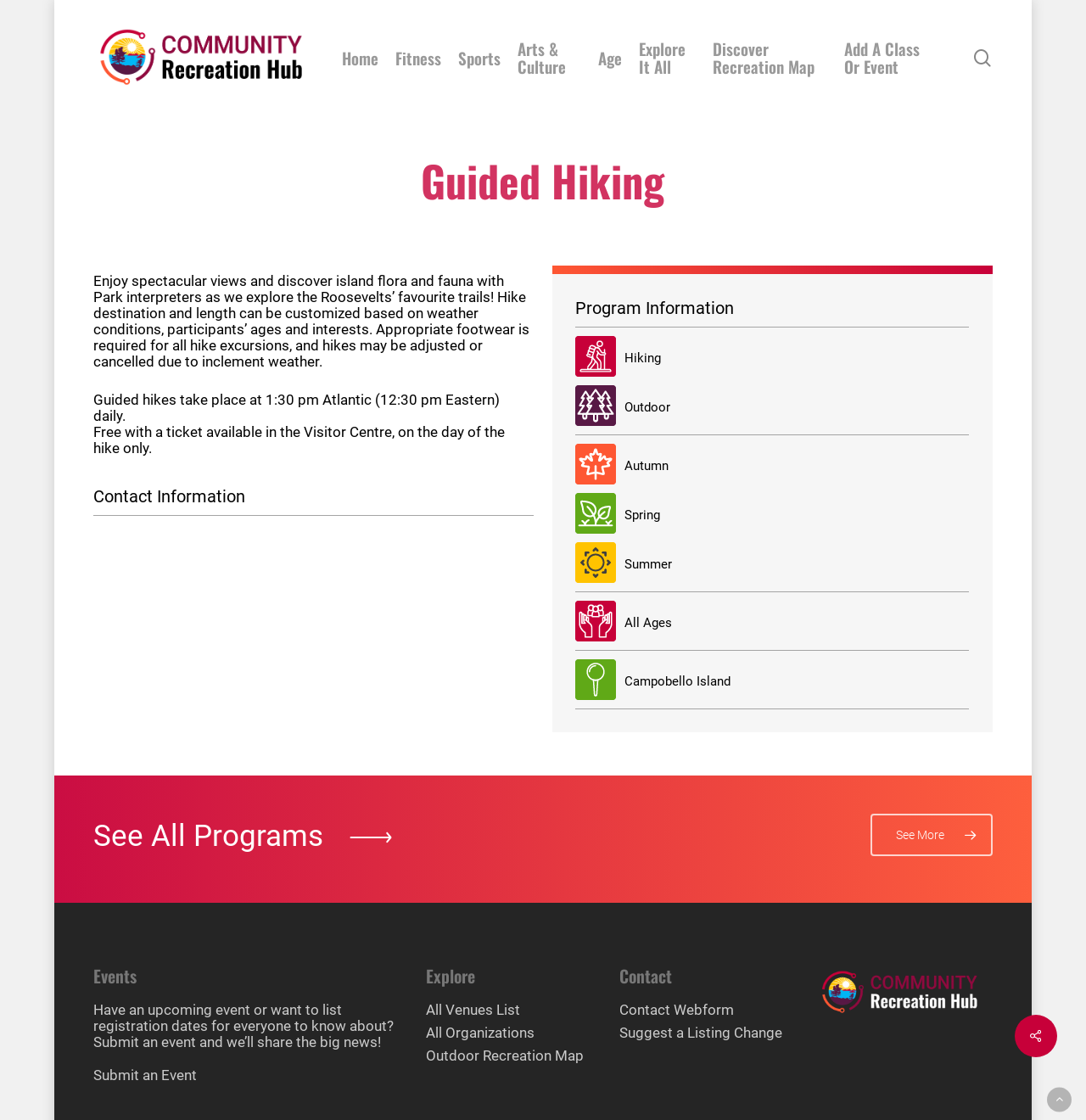Locate the bounding box coordinates of the element that should be clicked to fulfill the instruction: "See More Programs".

[0.801, 0.727, 0.914, 0.764]